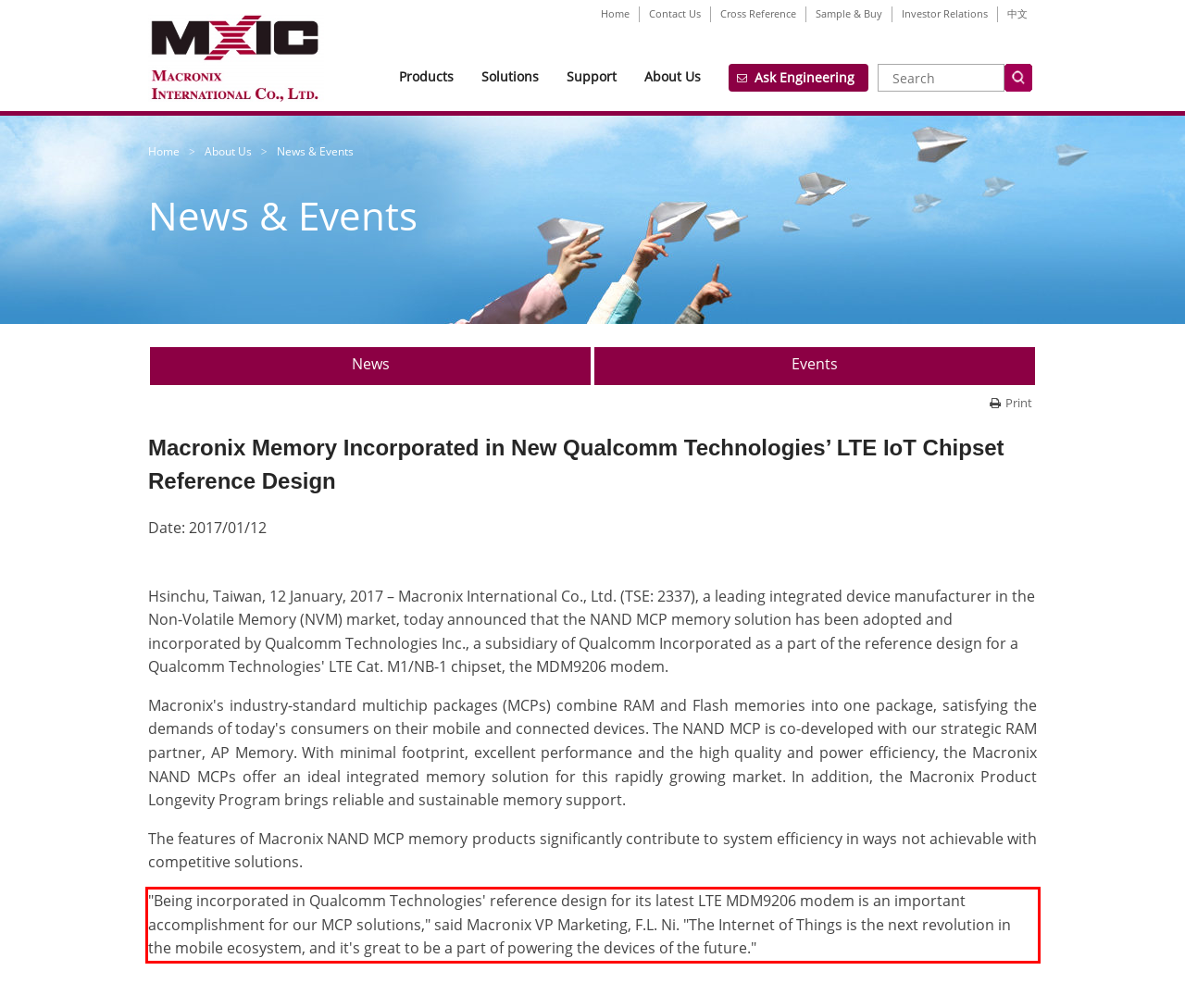Using the provided screenshot, read and generate the text content within the red-bordered area.

"Being incorporated in Qualcomm Technologies' reference design for its latest LTE MDM9206 modem is an important accomplishment for our MCP solutions," said Macronix VP Marketing, F.L. Ni. "The Internet of Things is the next revolution in the mobile ecosystem, and it's great to be a part of powering the devices of the future."